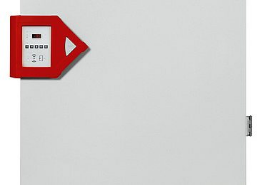Give a detailed account of everything present in the image.

The image features the Binder UF V 700 deep-freeze refrigerator, showcasing its sleek, white exterior. Prominently displayed on the front is a prominent control panel highlighted in red, equipped with a digital display for precise temperature settings and controls. This model is specifically designed for deep-freezing applications, providing reliable thermal insulation and optimal performance. Ideal for laboratory or commercial use, this unit combines functionality with an efficient design, making it a significant asset for temperature-sensitive materials.